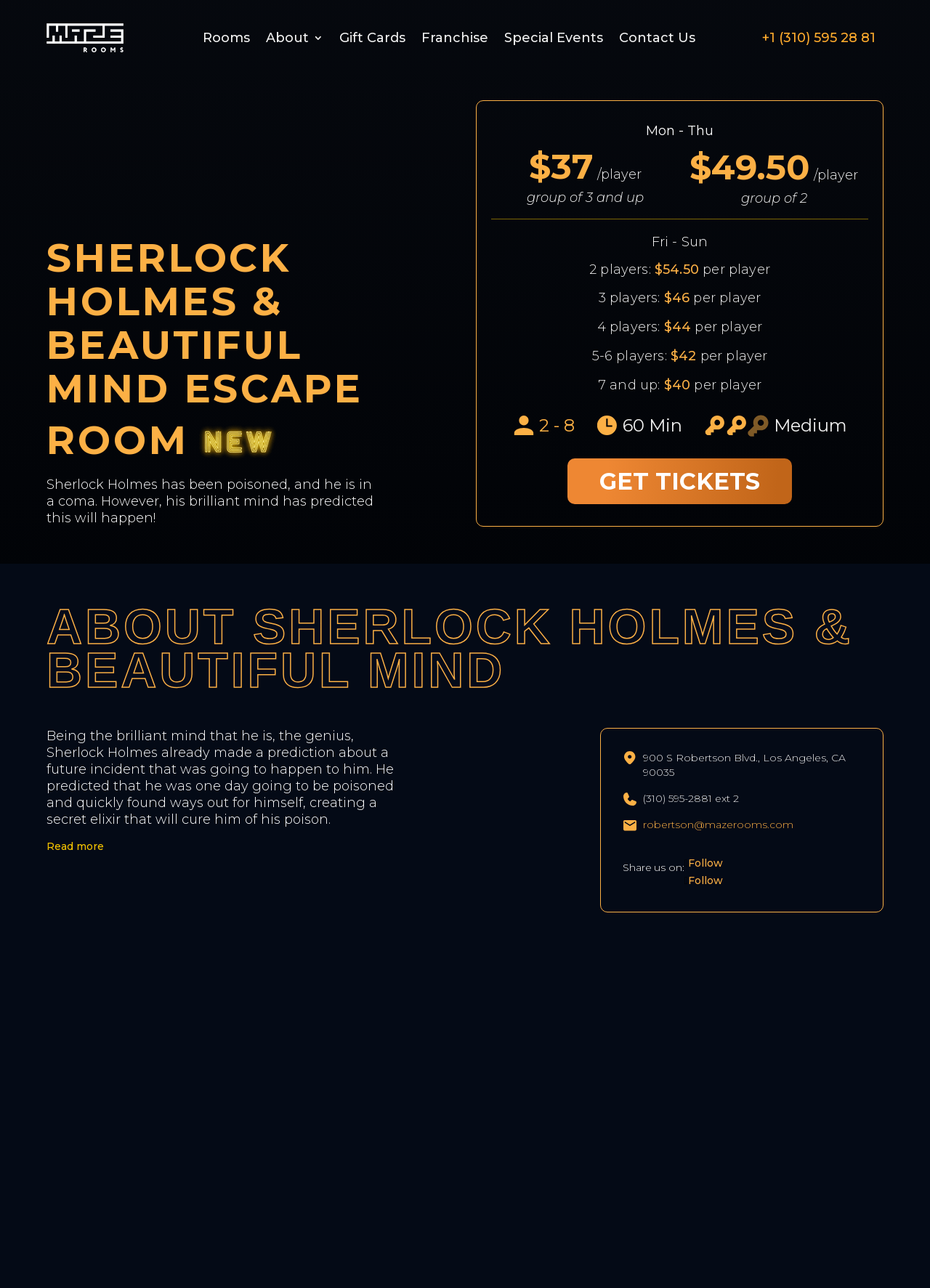What is the duration of the game?
From the image, respond using a single word or phrase.

60 Min